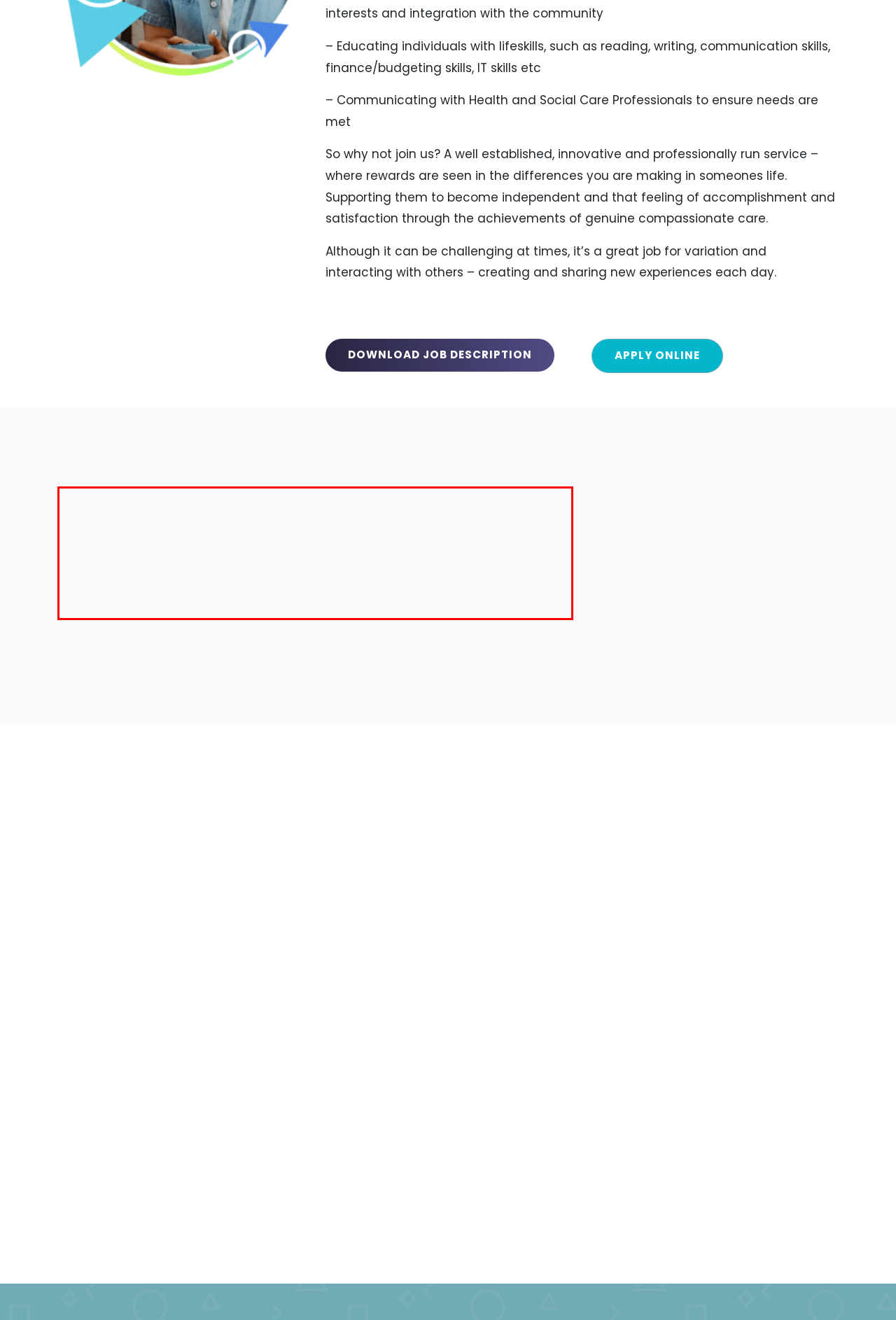You are presented with a webpage screenshot featuring a red bounding box. Perform OCR on the text inside the red bounding box and extract the content.

The Quality and Compliance manager is responsible for the implementation of internal periodic review and quality audits within Integra Supported Housings services, to ensure the CQC Fundamental Standards and KLOEs are being practiced and met within each service, promoting good working practice from all support staff and management that ensure the person using services is at the centre of all service delivery.